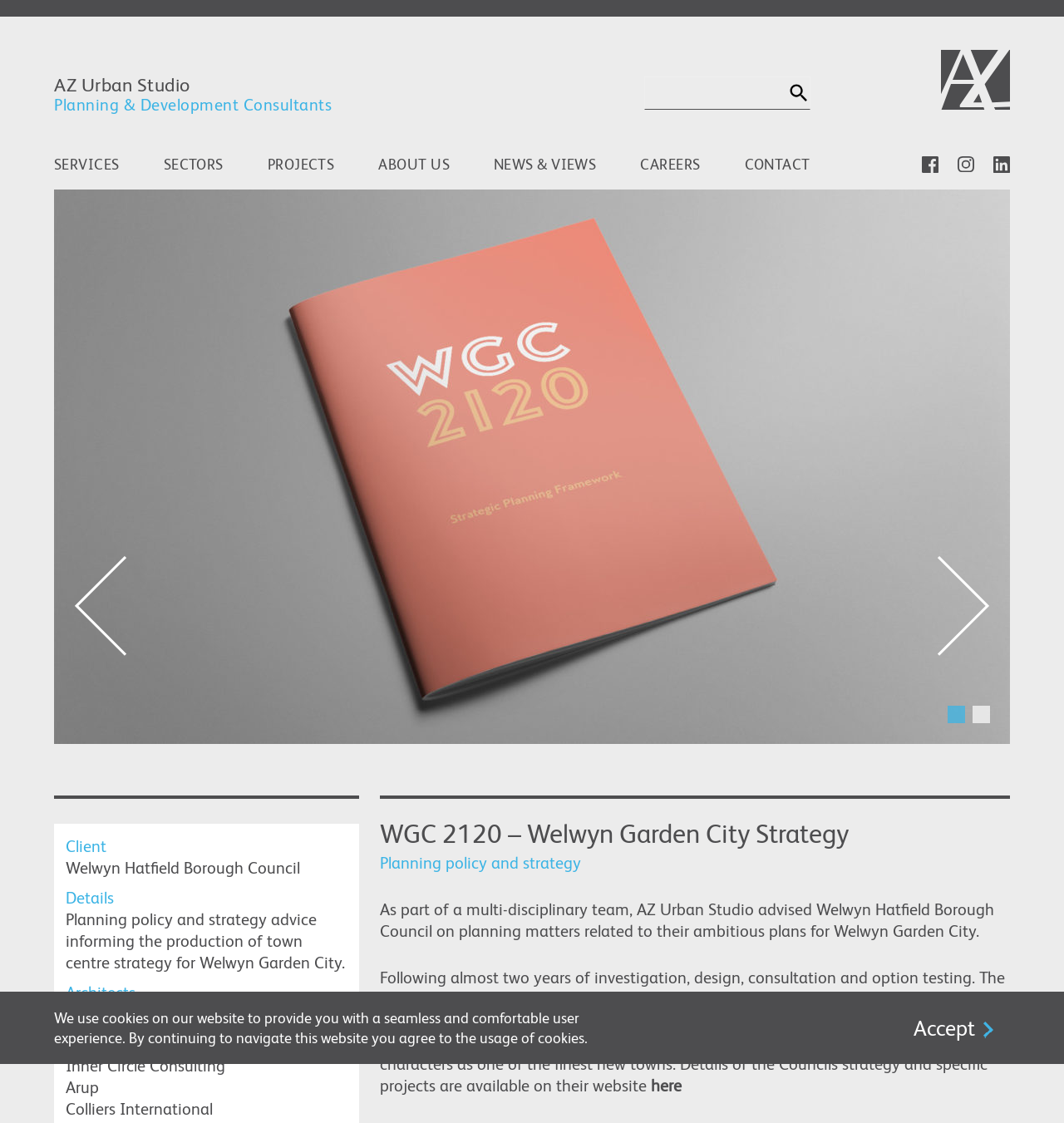Please determine the bounding box coordinates of the element to click in order to execute the following instruction: "Add to cart". The coordinates should be four float numbers between 0 and 1, specified as [left, top, right, bottom].

None